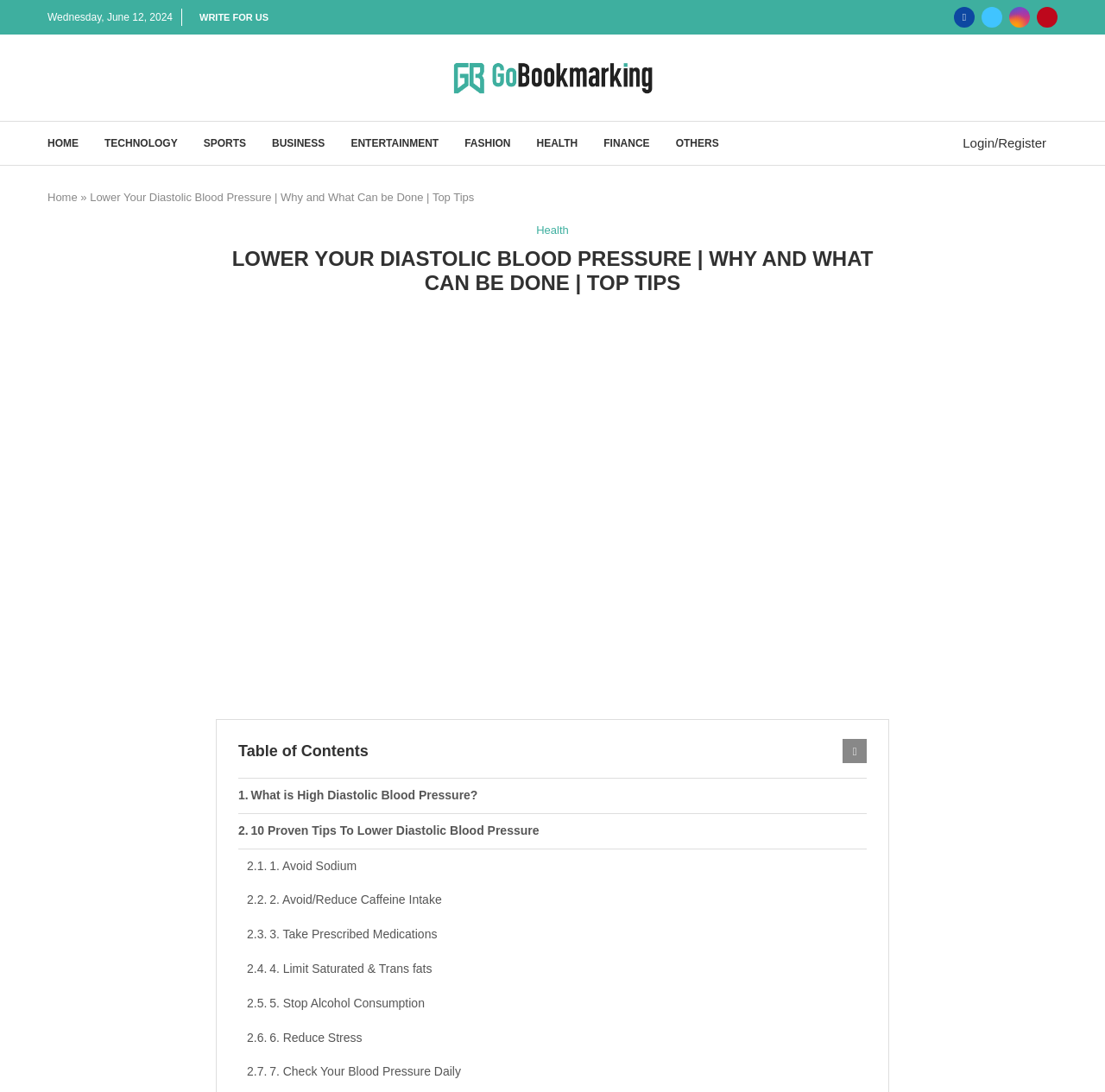Using the description: "1. Avoid Sodium", identify the bounding box of the corresponding UI element in the screenshot.

[0.223, 0.778, 0.784, 0.809]